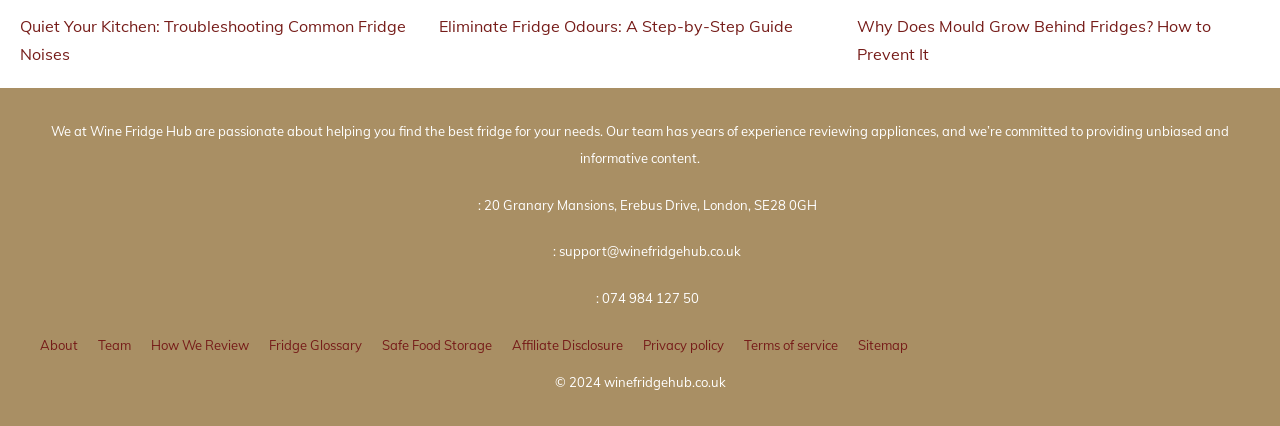Pinpoint the bounding box coordinates of the area that must be clicked to complete this instruction: "Visit the about page".

[0.031, 0.79, 0.061, 0.828]